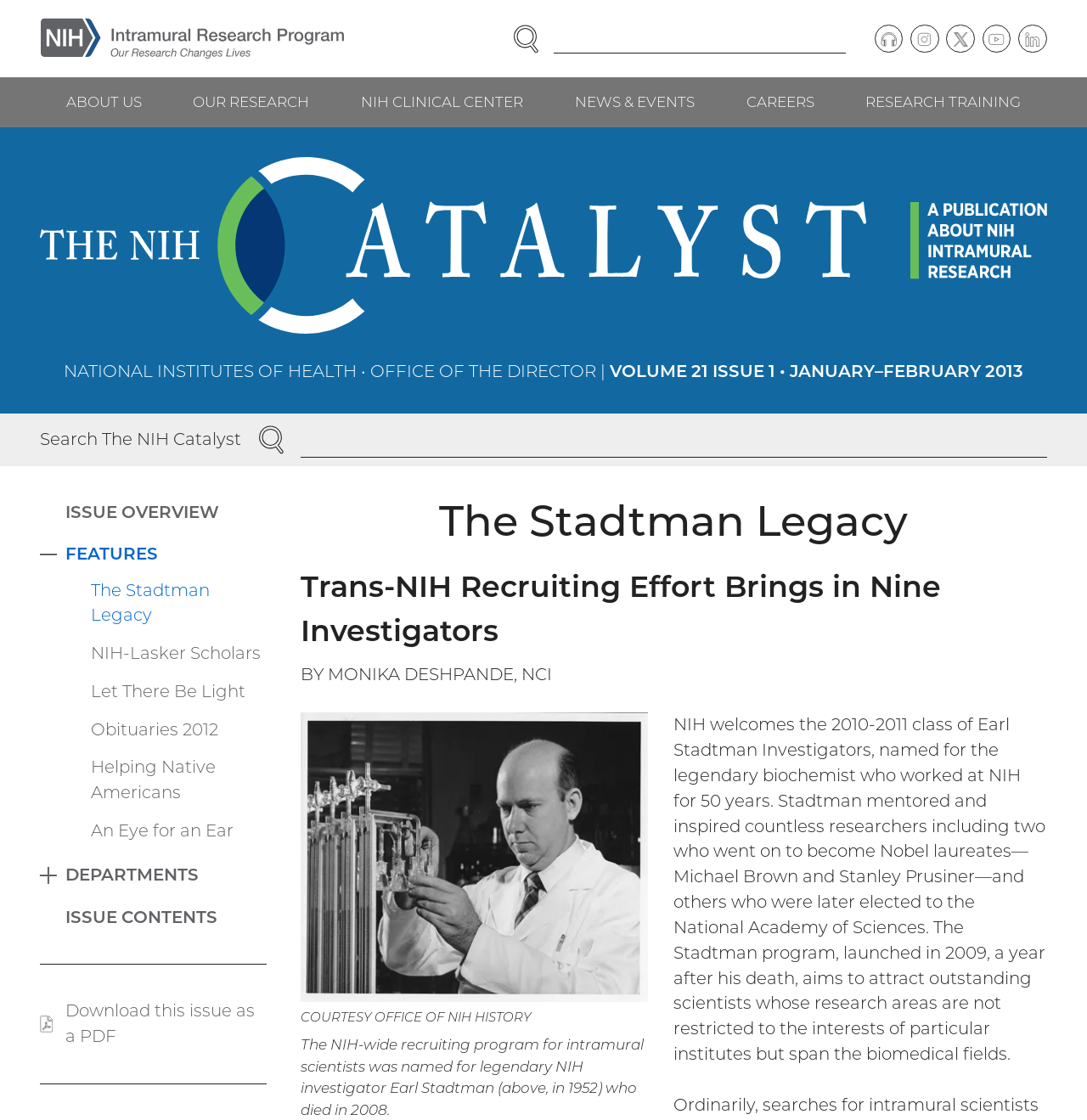Using floating point numbers between 0 and 1, provide the bounding box coordinates in the format (top-left x, top-left y, bottom-right x, bottom-right y). Locate the UI element described here: Skip to main content

[0.0, 0.0, 0.022, 0.021]